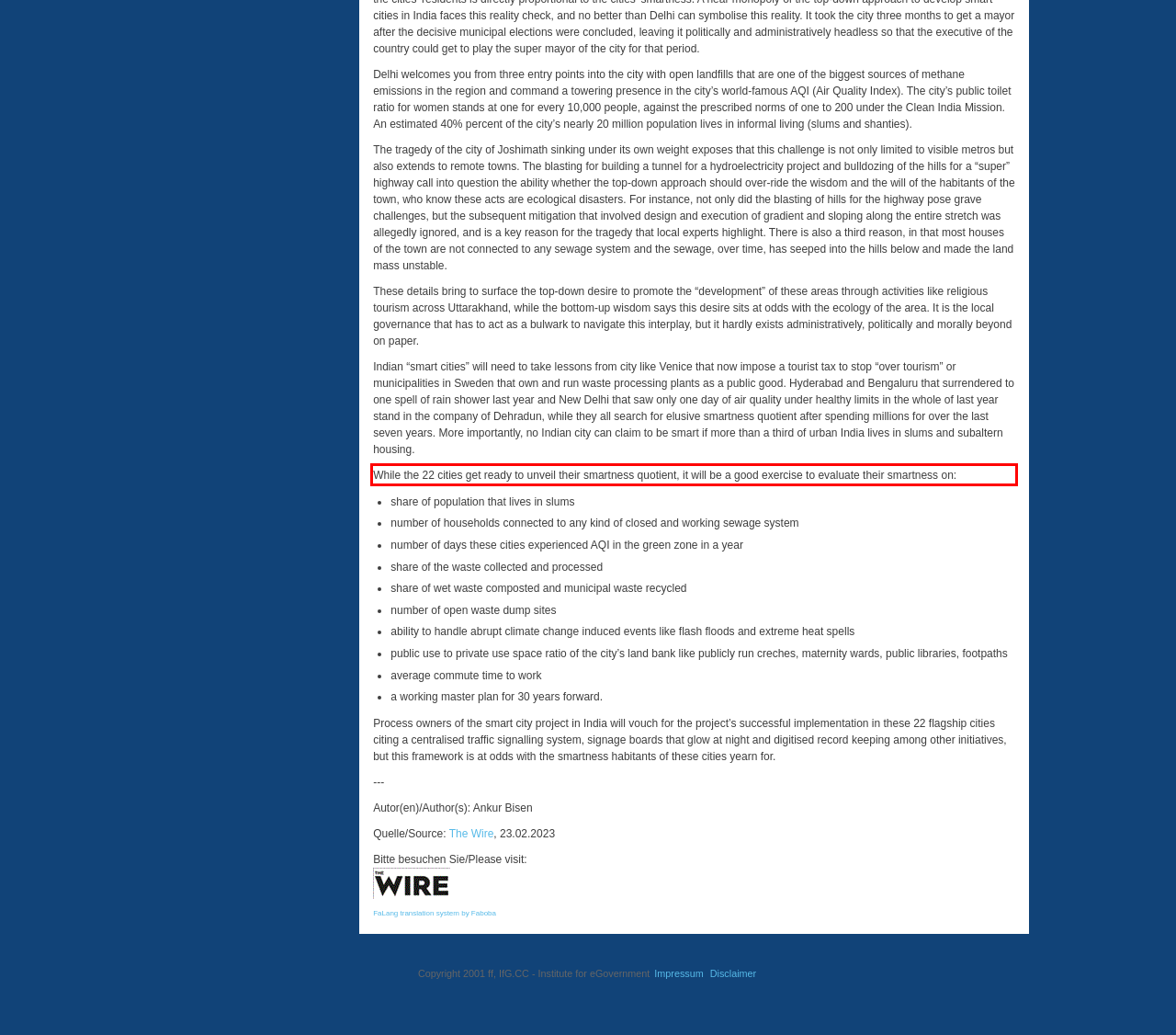Perform OCR on the text inside the red-bordered box in the provided screenshot and output the content.

While the 22 cities get ready to unveil their smartness quotient, it will be a good exercise to evaluate their smartness on: